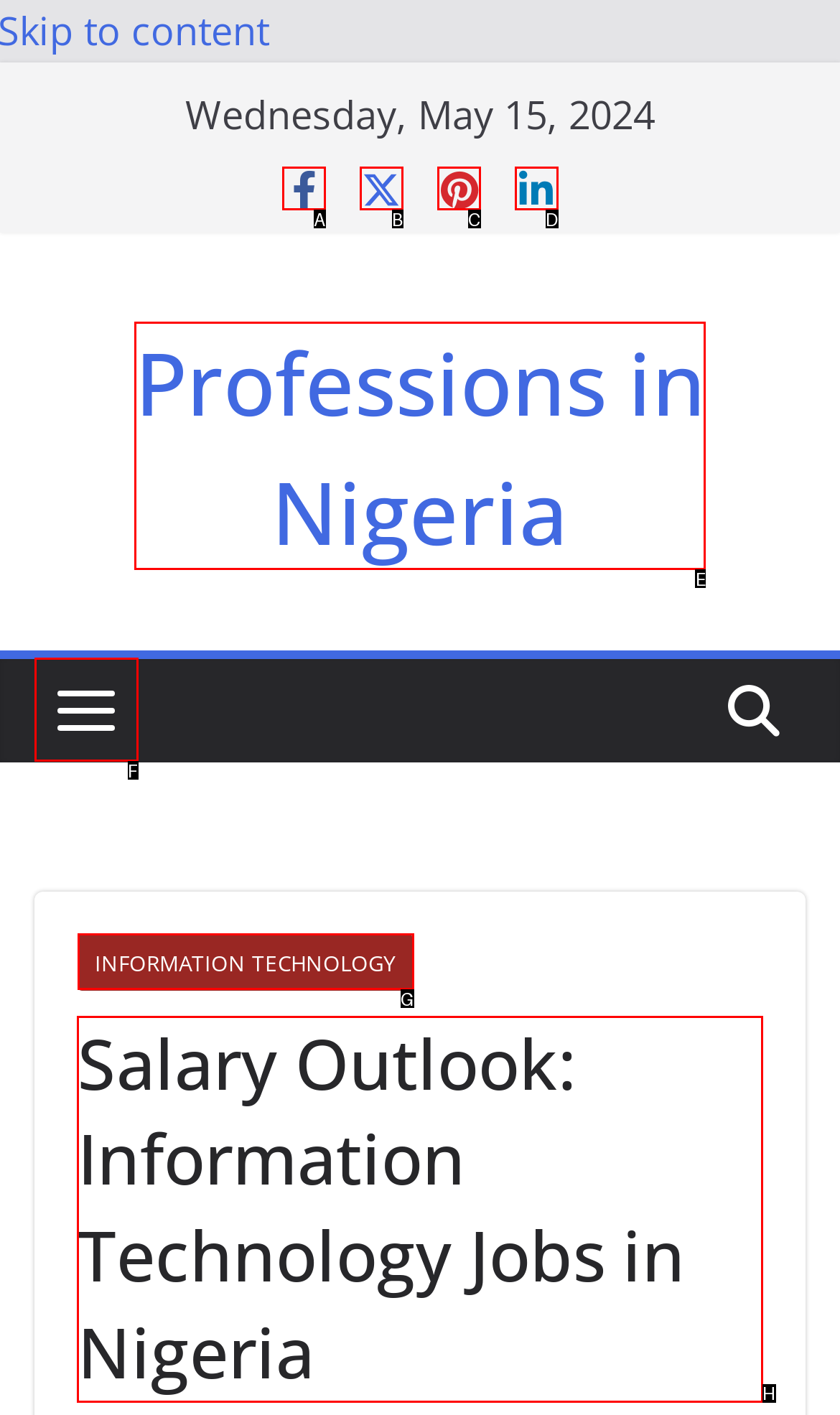Identify the correct HTML element to click to accomplish this task: Click on LOSS ASSESSMENT COVERAGE
Respond with the letter corresponding to the correct choice.

None